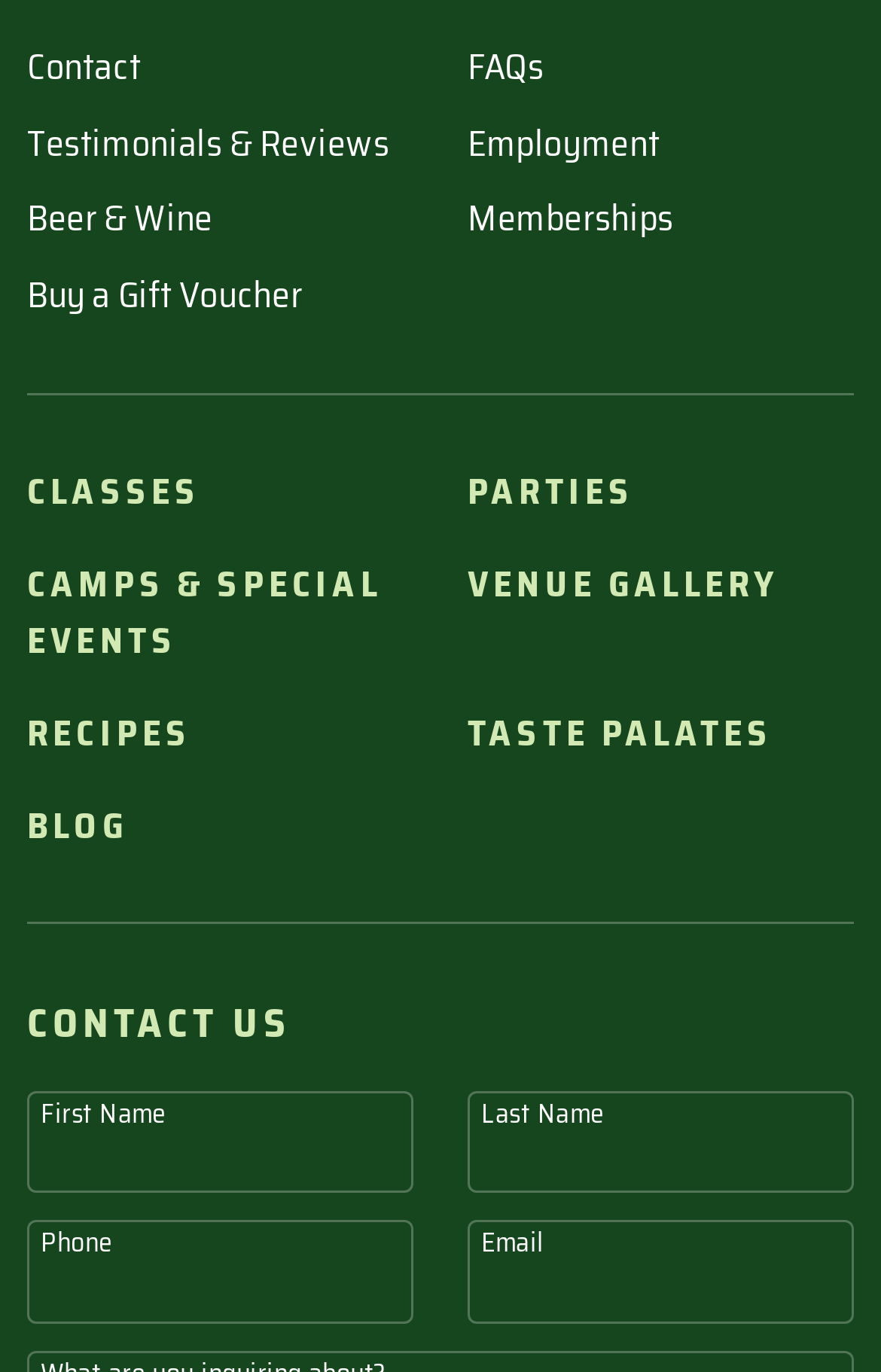What is the last link on the webpage?
Please provide a single word or phrase as the answer based on the screenshot.

CONTACT US